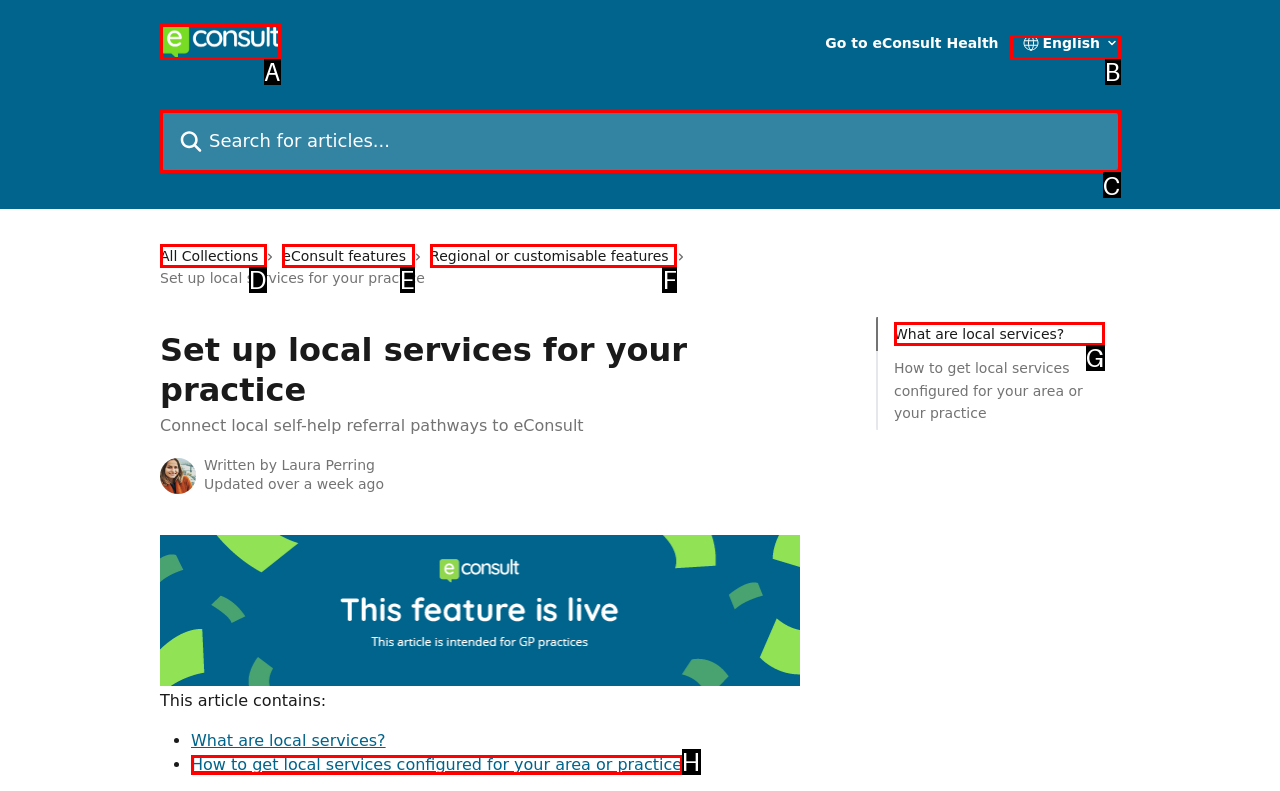Based on the description Education, identify the most suitable HTML element from the options. Provide your answer as the corresponding letter.

None